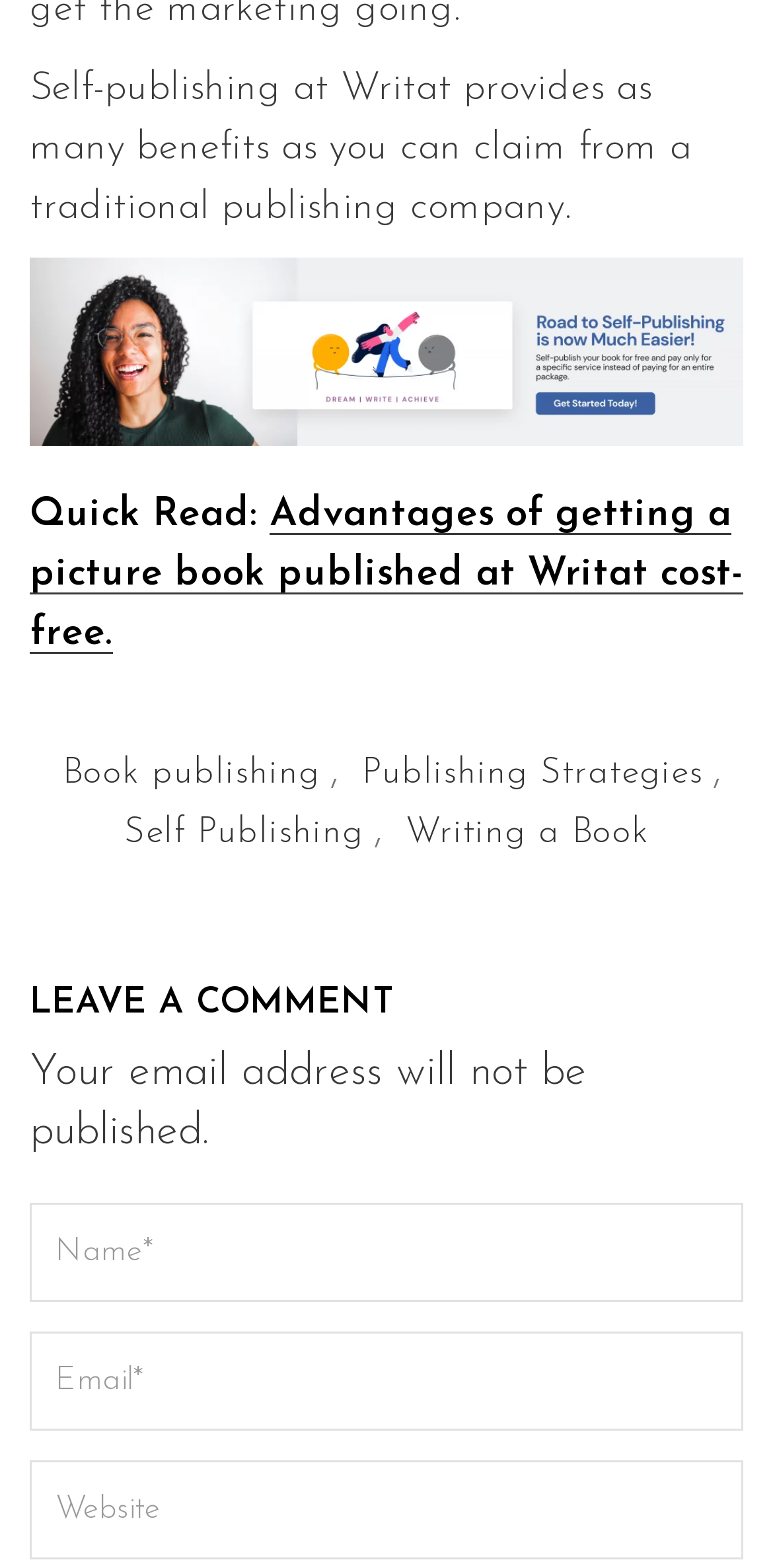Find the bounding box coordinates for the area you need to click to carry out the instruction: "Write a comment". The coordinates should be four float numbers between 0 and 1, indicated as [left, top, right, bottom].

[0.038, 0.625, 0.962, 0.653]